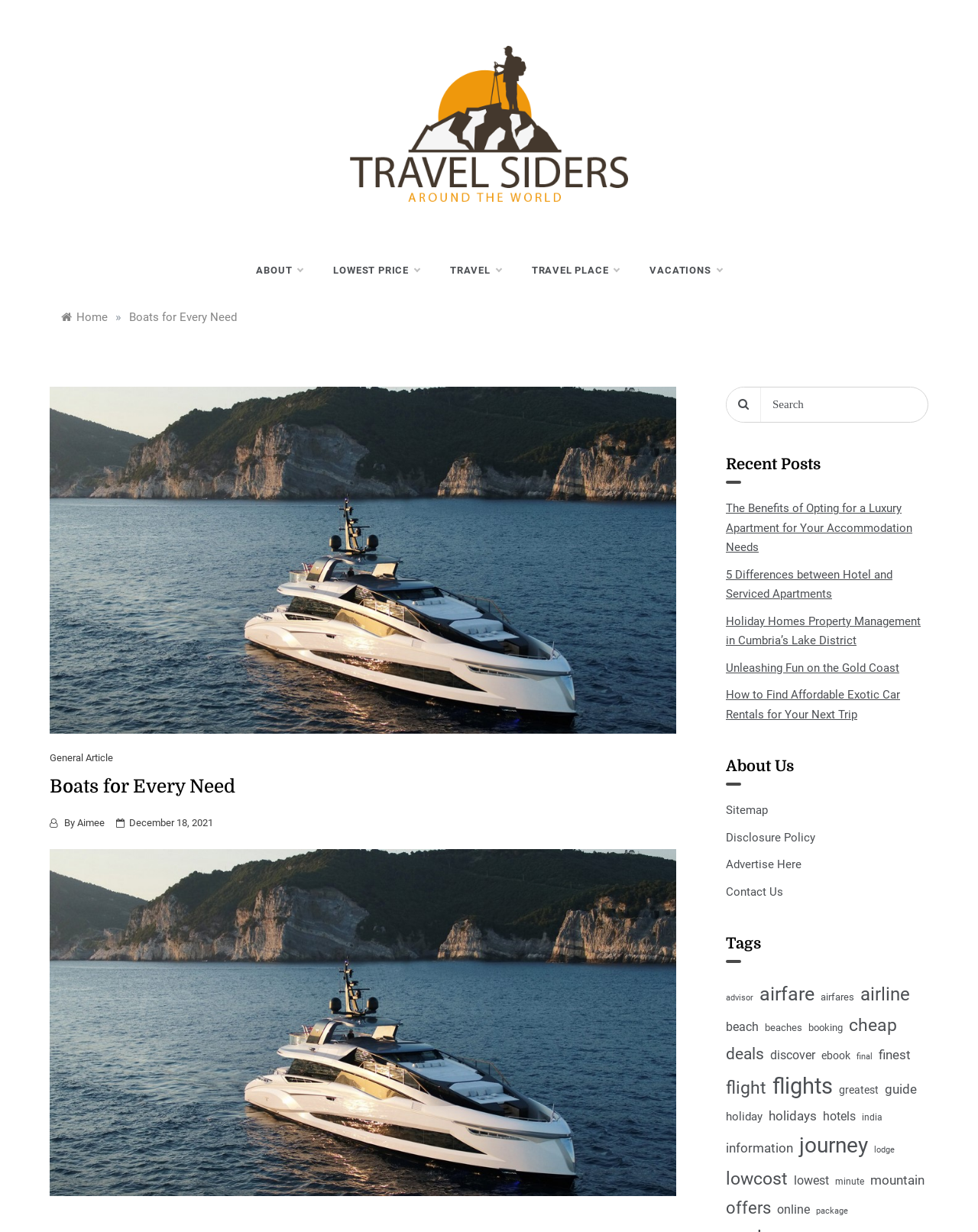Pinpoint the bounding box coordinates of the element to be clicked to execute the instruction: "contact us".

None